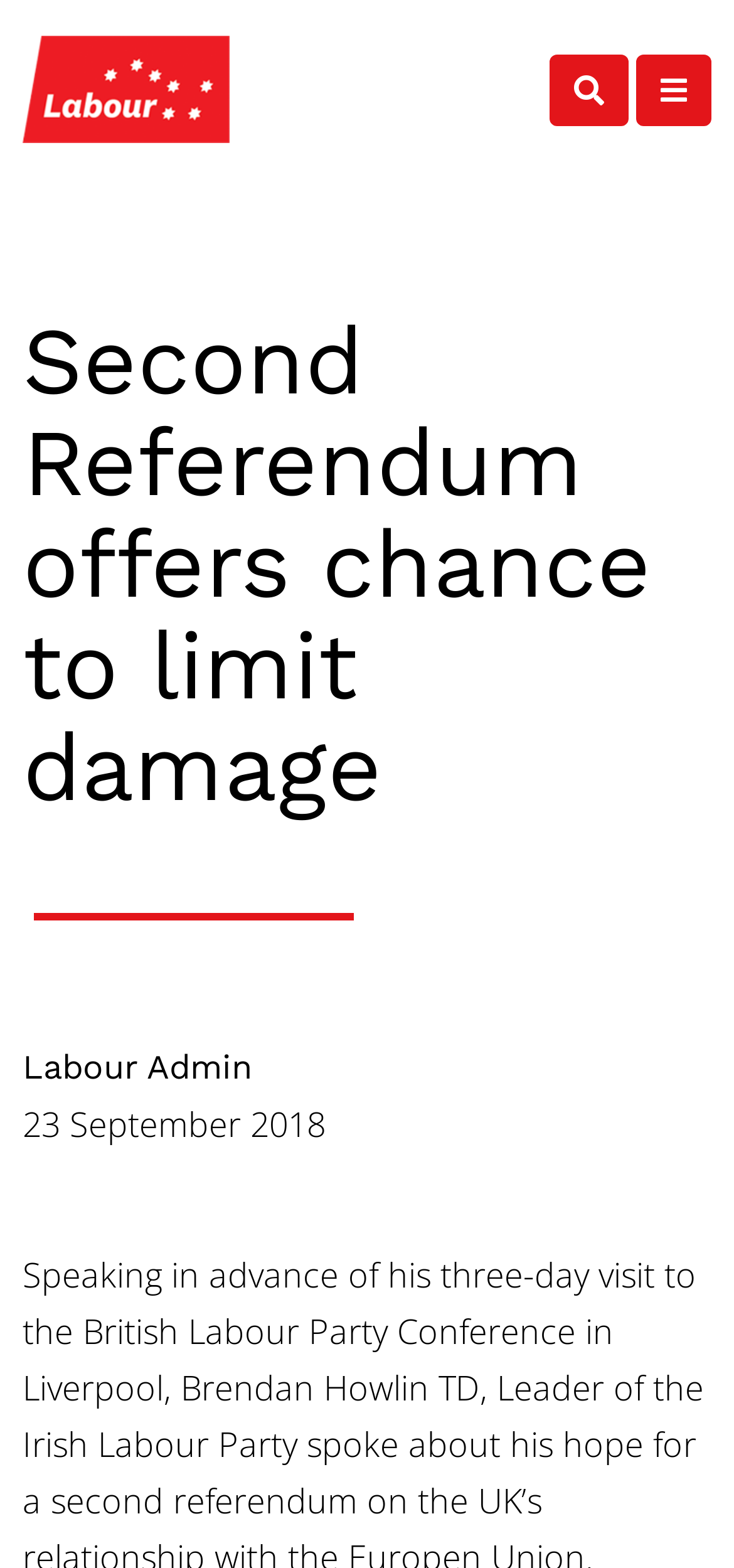How many buttons are on the top right corner?
Refer to the screenshot and answer in one word or phrase.

2